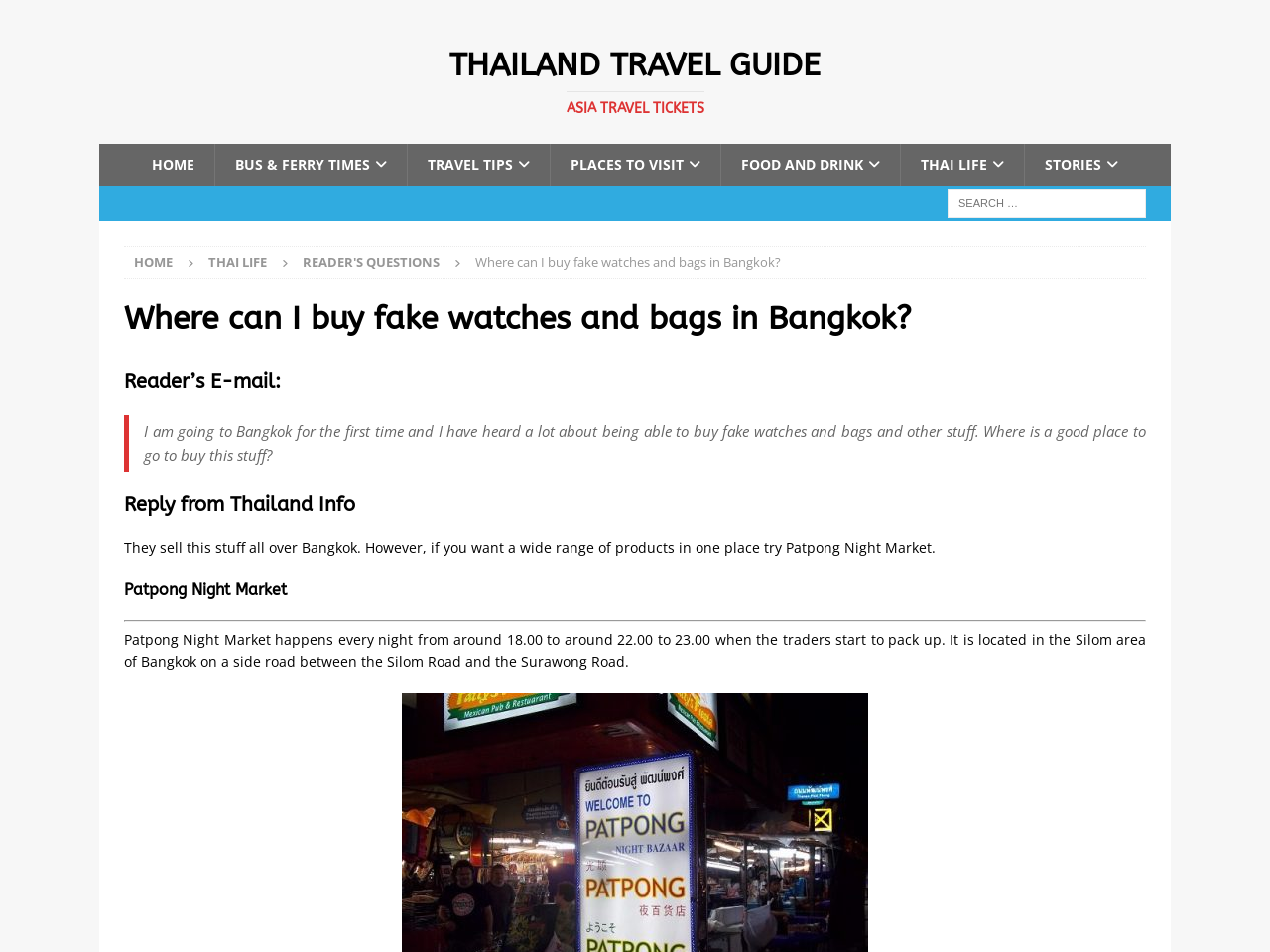Answer this question in one word or a short phrase: What is the name of the night market mentioned?

Patpong Night Market